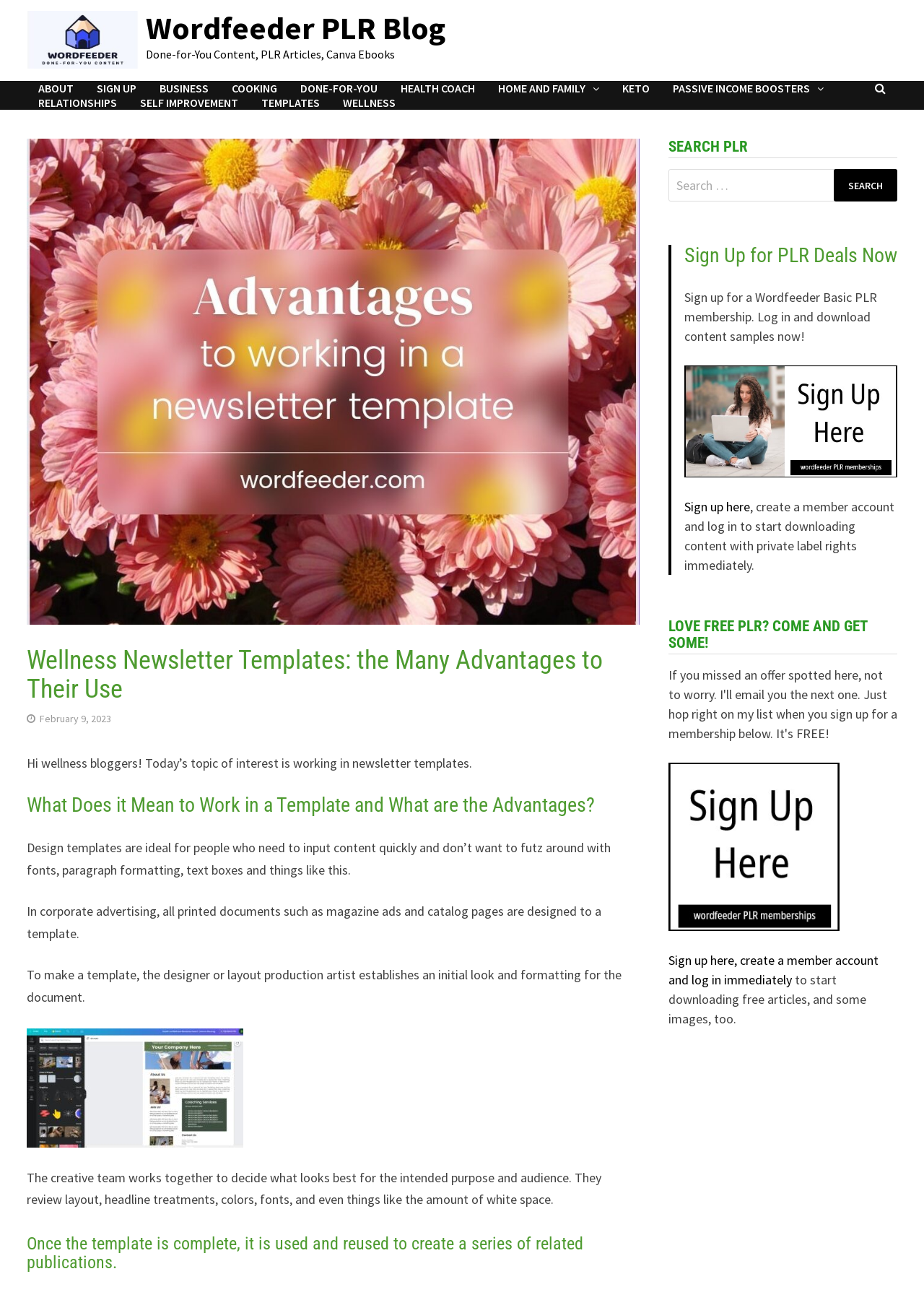What is the purpose of design templates? Look at the image and give a one-word or short phrase answer.

Input content quickly